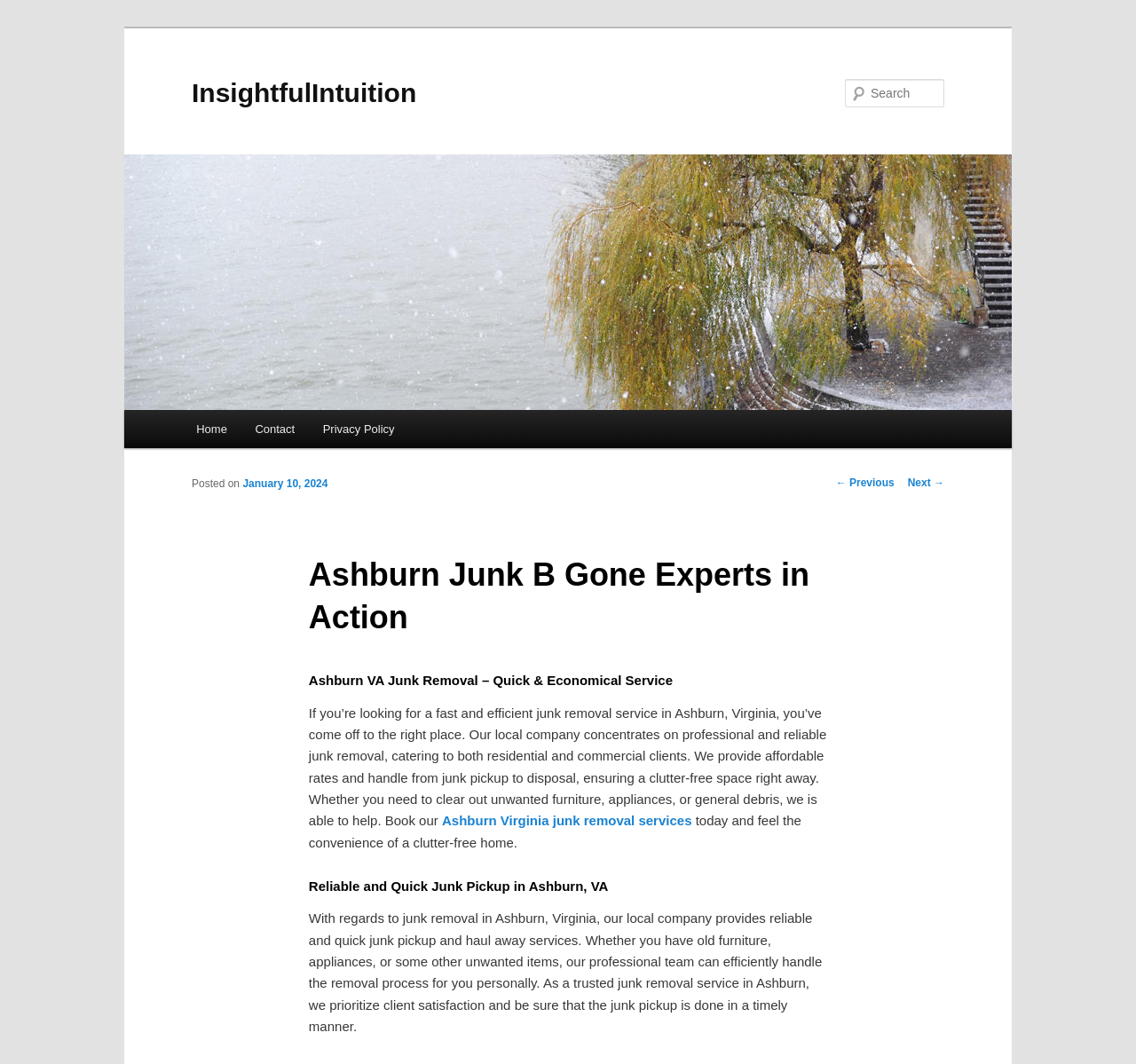Use a single word or phrase to answer the following:
What is the location of the service?

Ashburn, Virginia